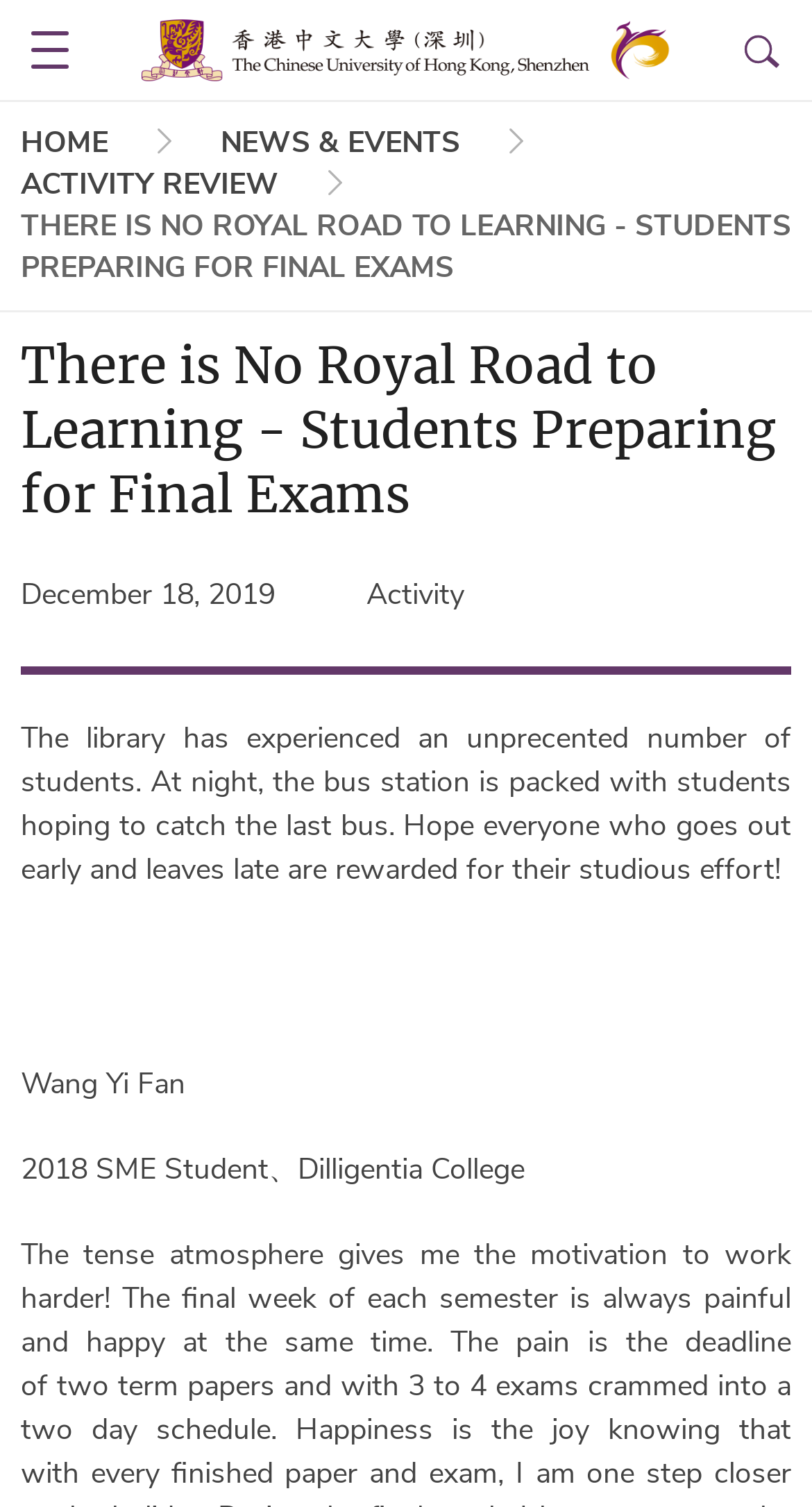Please identify the bounding box coordinates of the area that needs to be clicked to fulfill the following instruction: "Click the link to Students page."

[0.103, 0.796, 0.249, 0.844]